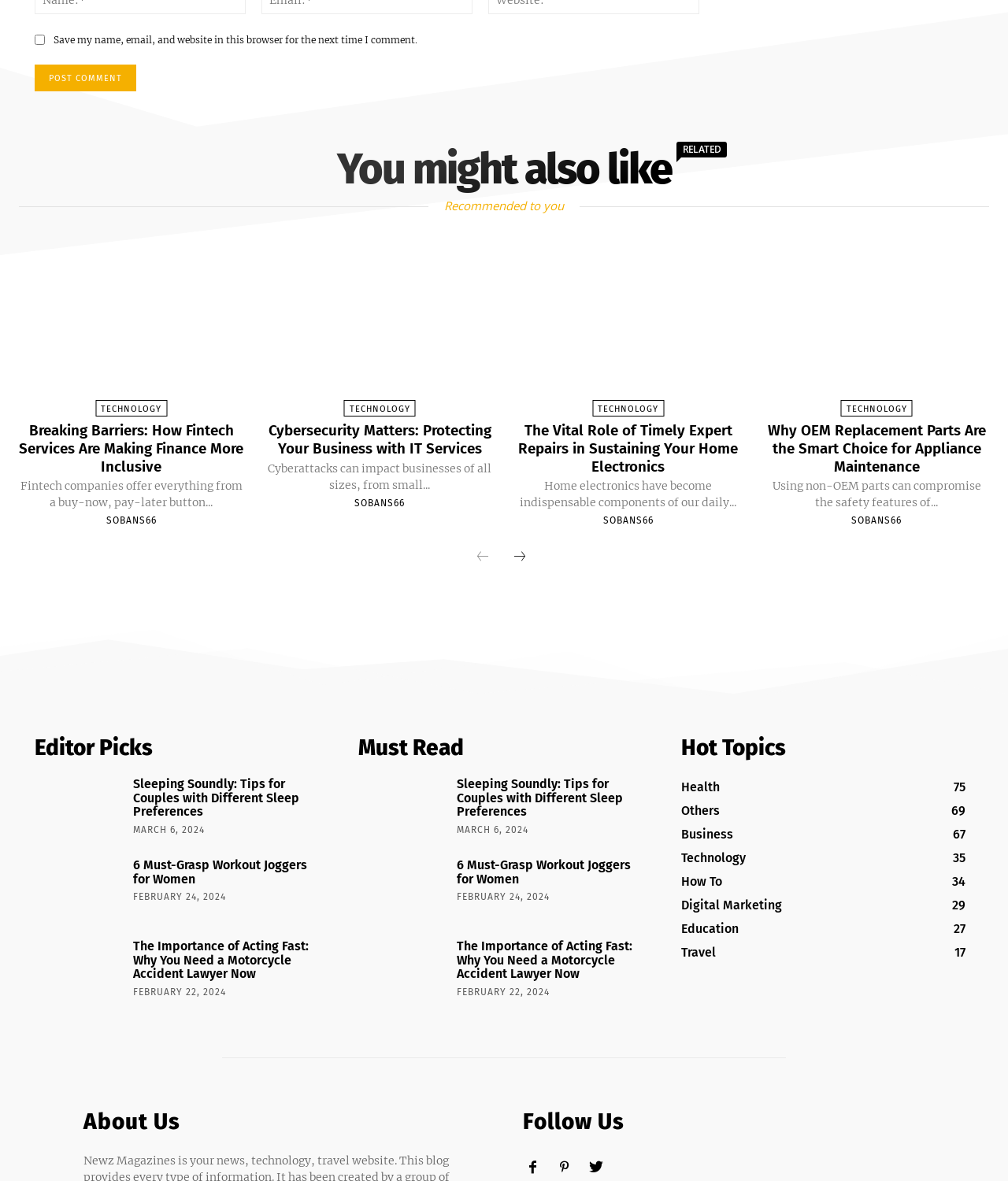How many links are there under the You might also like section?
Based on the screenshot, provide a one-word or short-phrase response.

4